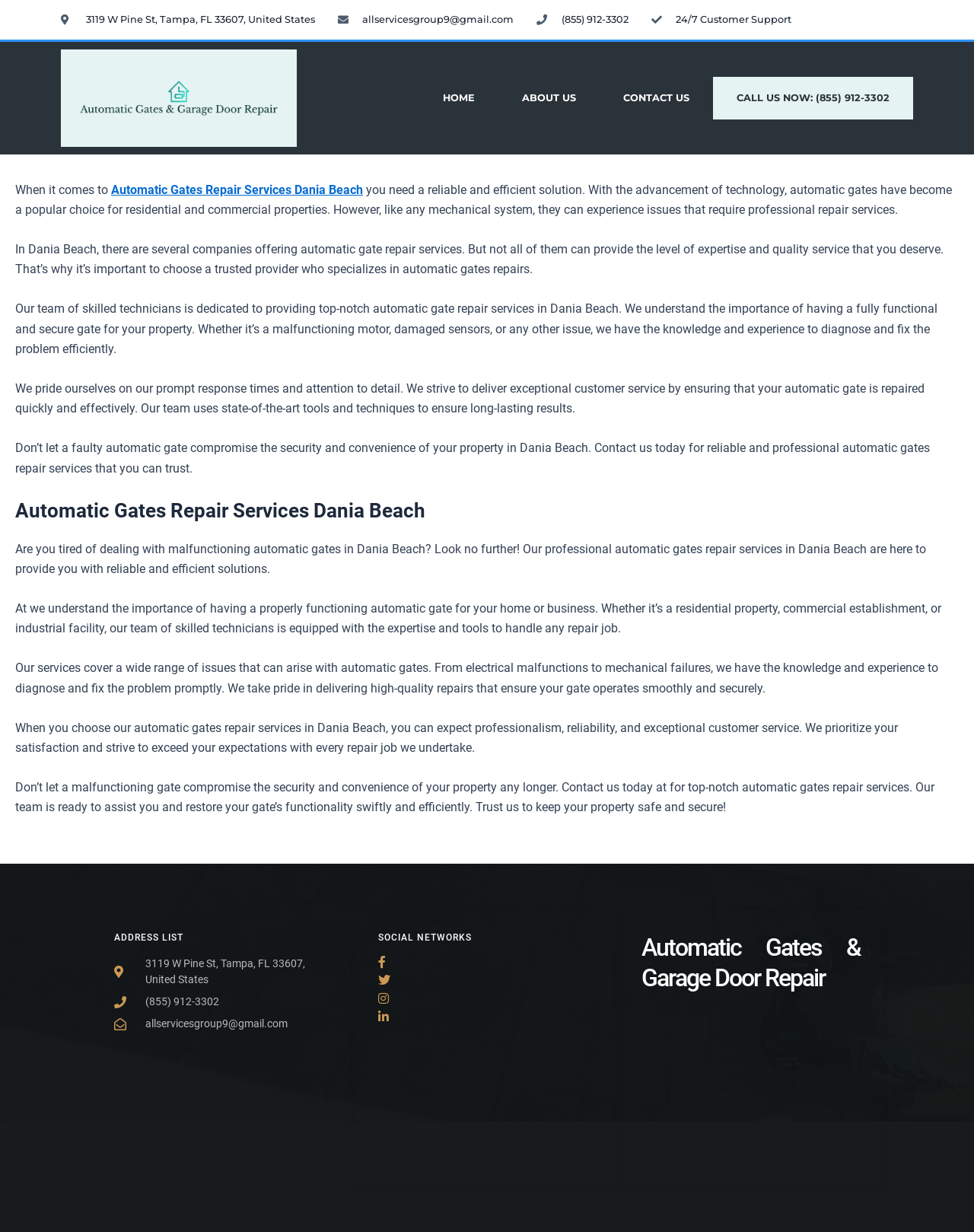Please identify the bounding box coordinates of the element that needs to be clicked to perform the following instruction: "Call the phone number".

[0.551, 0.006, 0.645, 0.026]